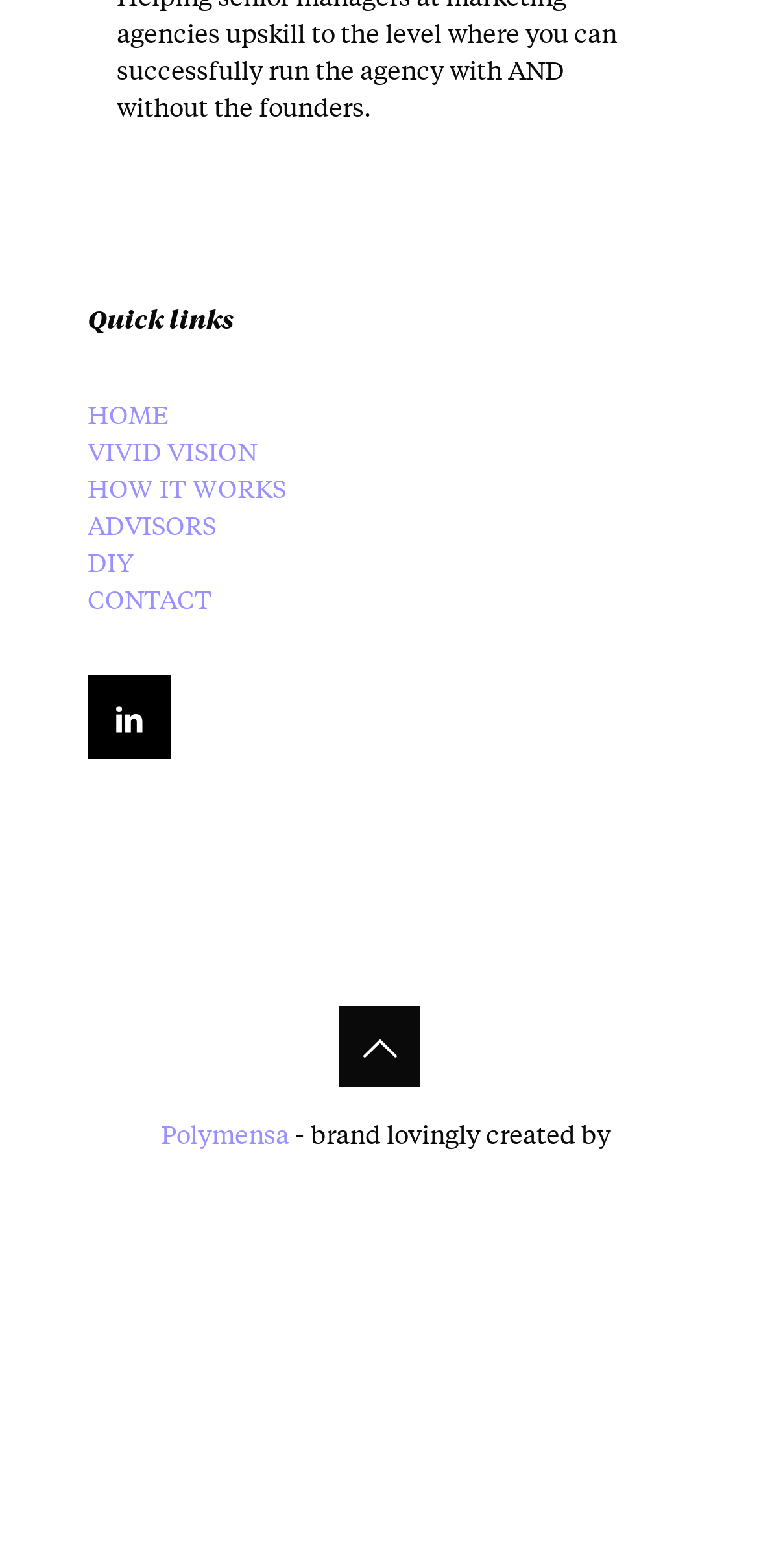For the element described, predict the bounding box coordinates as (top-left x, top-left y, bottom-right x, bottom-right y). All values should be between 0 and 1. Element description: VIVID VISION

[0.115, 0.276, 0.338, 0.299]